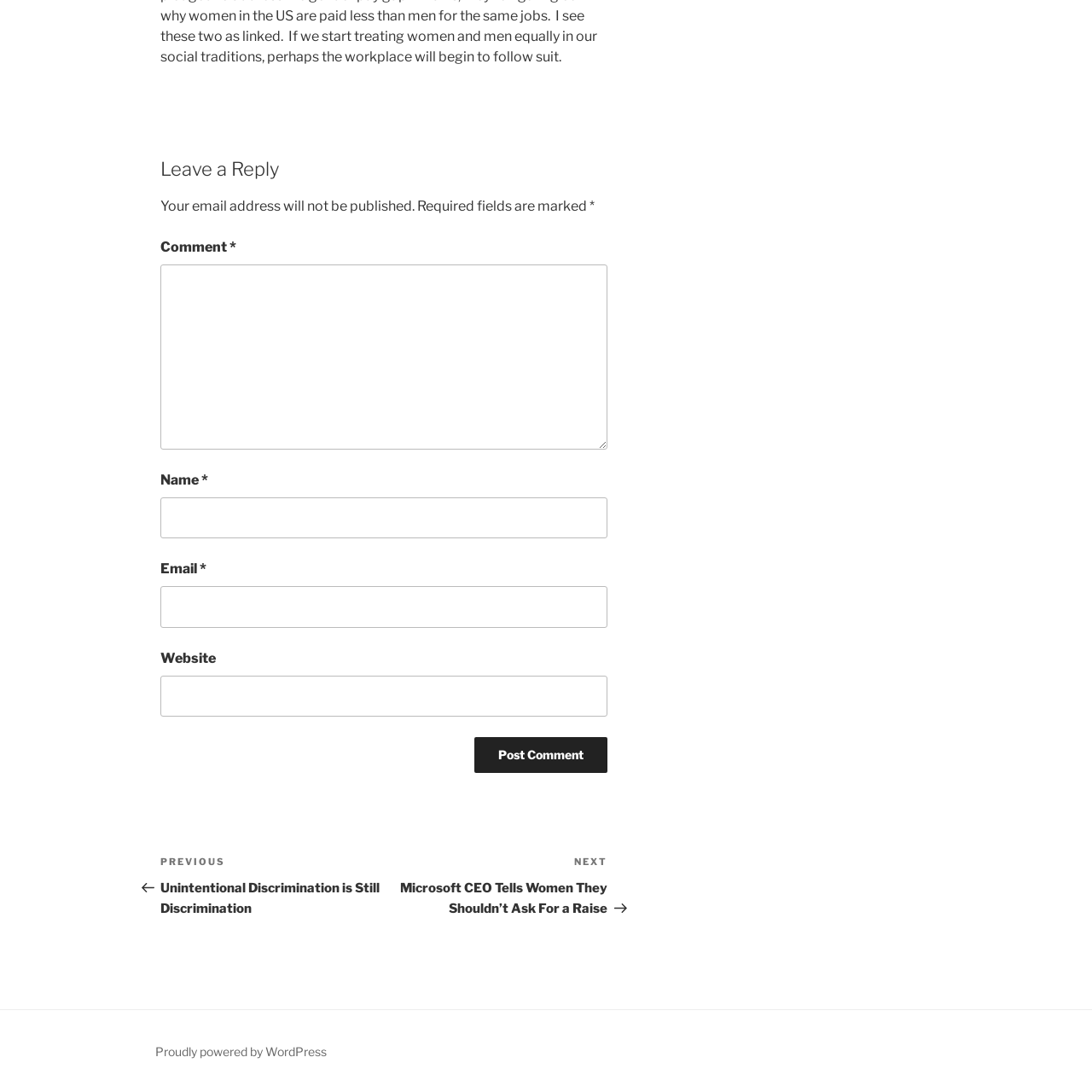How many links are there in the post navigation section?
Examine the screenshot and reply with a single word or phrase.

2